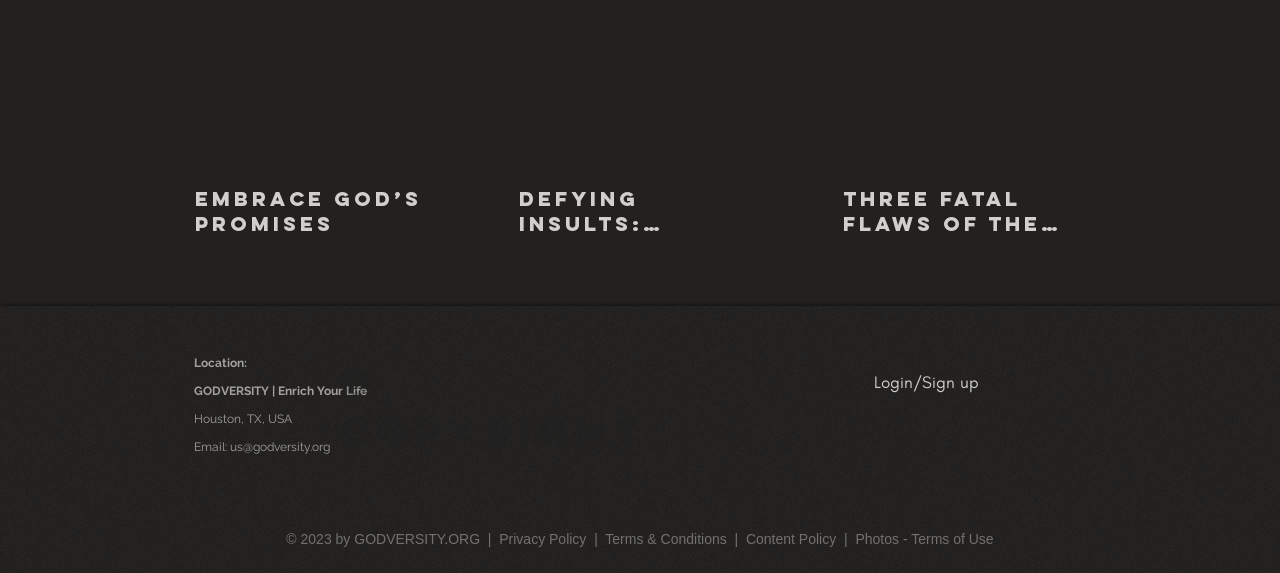Please determine the bounding box coordinates, formatted as (top-left x, top-left y, bottom-right x, bottom-right y), with all values as floating point numbers between 0 and 1. Identify the bounding box of the region described as: Add to Cart

None